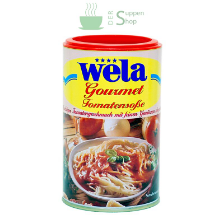Provide a rich and detailed narrative of the image.

The image displays a can of "WELA Gourmet Tomatensauce," a gourmet tomato sauce ideal for enhancing dishes. The can features a vibrant design with a bright red top and a colorful label that prominently displays the brand name "wela" in bold blue letters. Below the brand name, in a contrasting yellow banner, the product name "Gourmet Tomatensauce" is clearly marked, emphasizing its gourmet appeal. The label also includes a delightful visual of pasta topped with the sauce, showcasing its intended culinary use. The product's aesthetic aims to attract customers looking for high-quality ingredients to elevate their cooking.